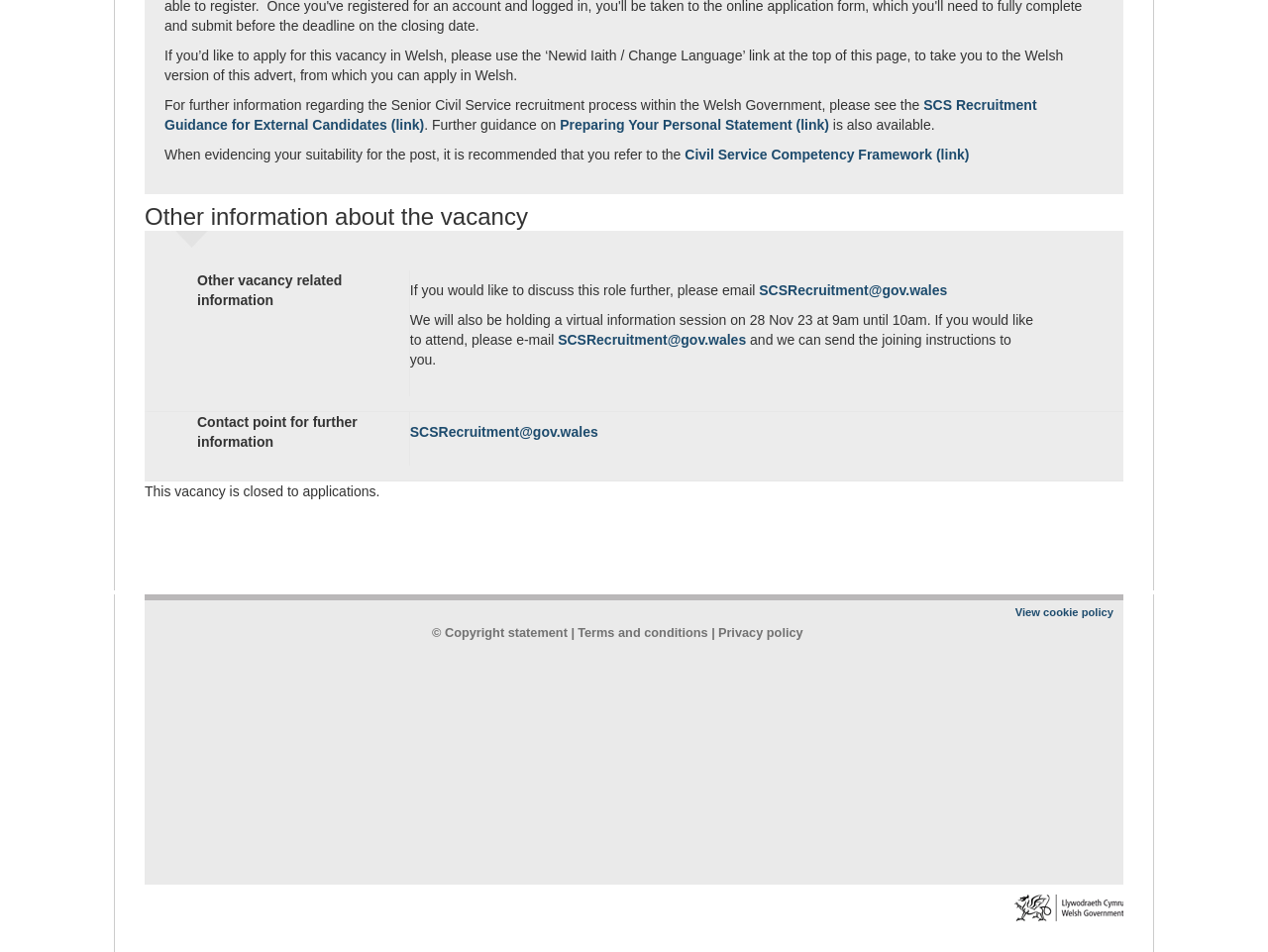What is the status of this vacancy?
Please answer the question with a detailed response using the information from the screenshot.

The webpage explicitly states that 'This vacancy is closed to applications', indicating that it is no longer accepting applications.